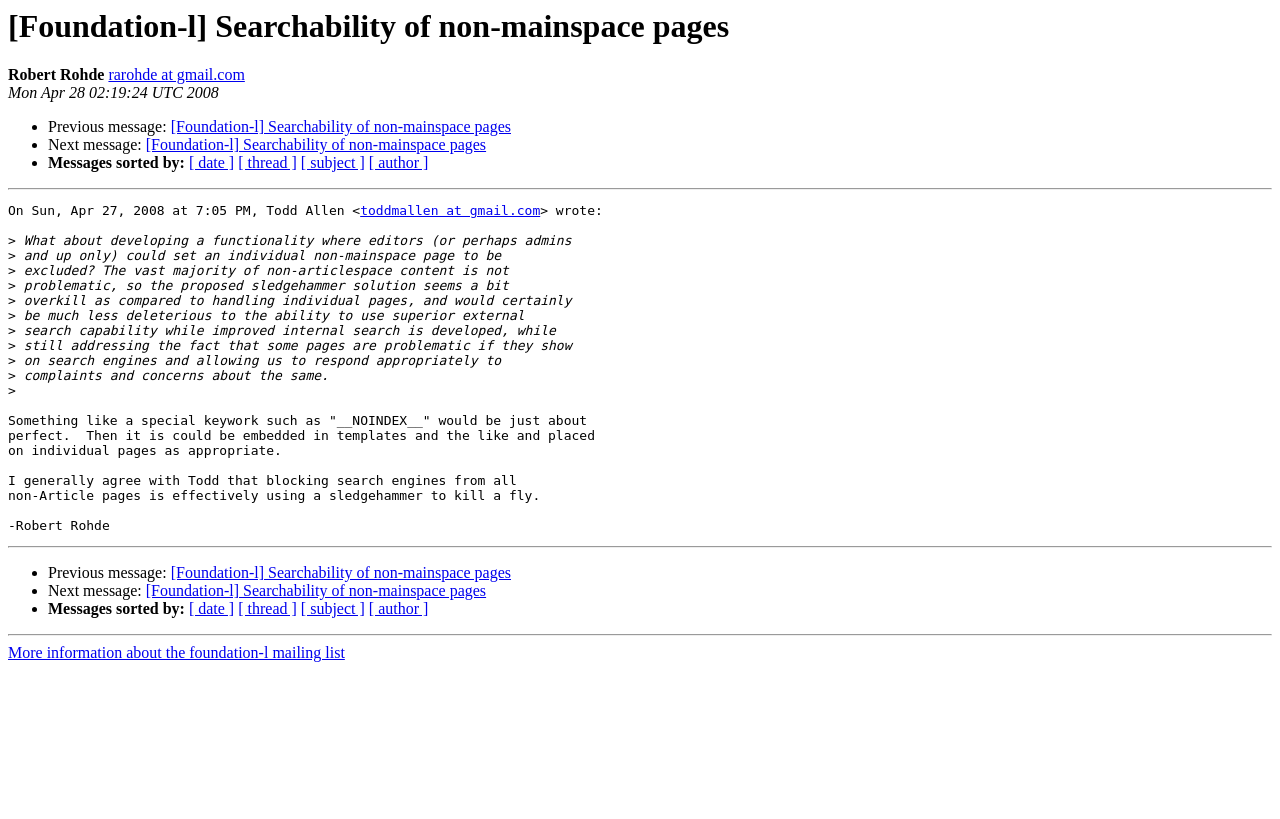Identify the bounding box coordinates of the part that should be clicked to carry out this instruction: "Sort messages by date".

[0.148, 0.189, 0.183, 0.209]